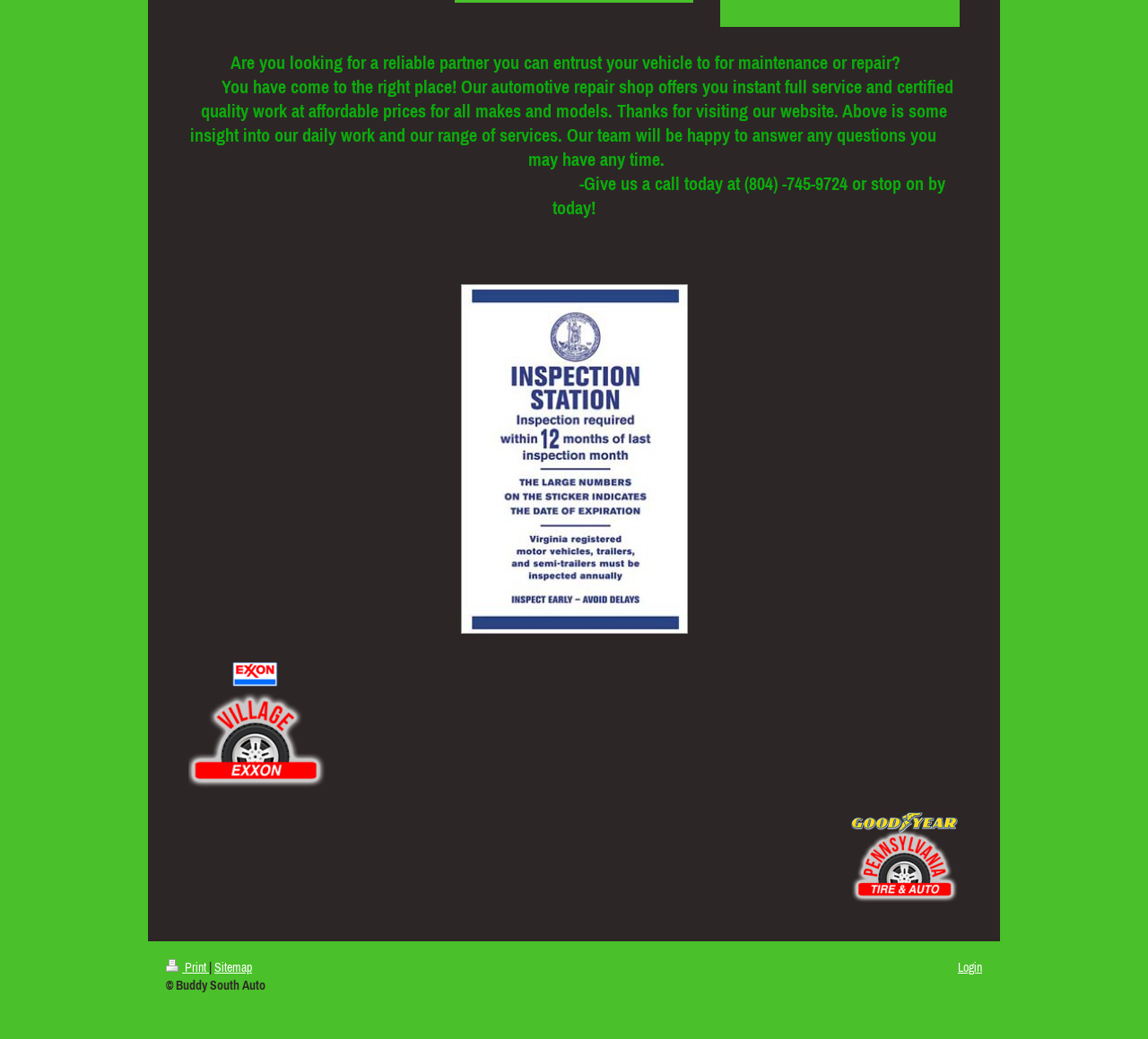Given the description of the UI element: "Sitemap", predict the bounding box coordinates in the form of [left, top, right, bottom], with each value being a float between 0 and 1.

[0.187, 0.924, 0.22, 0.938]